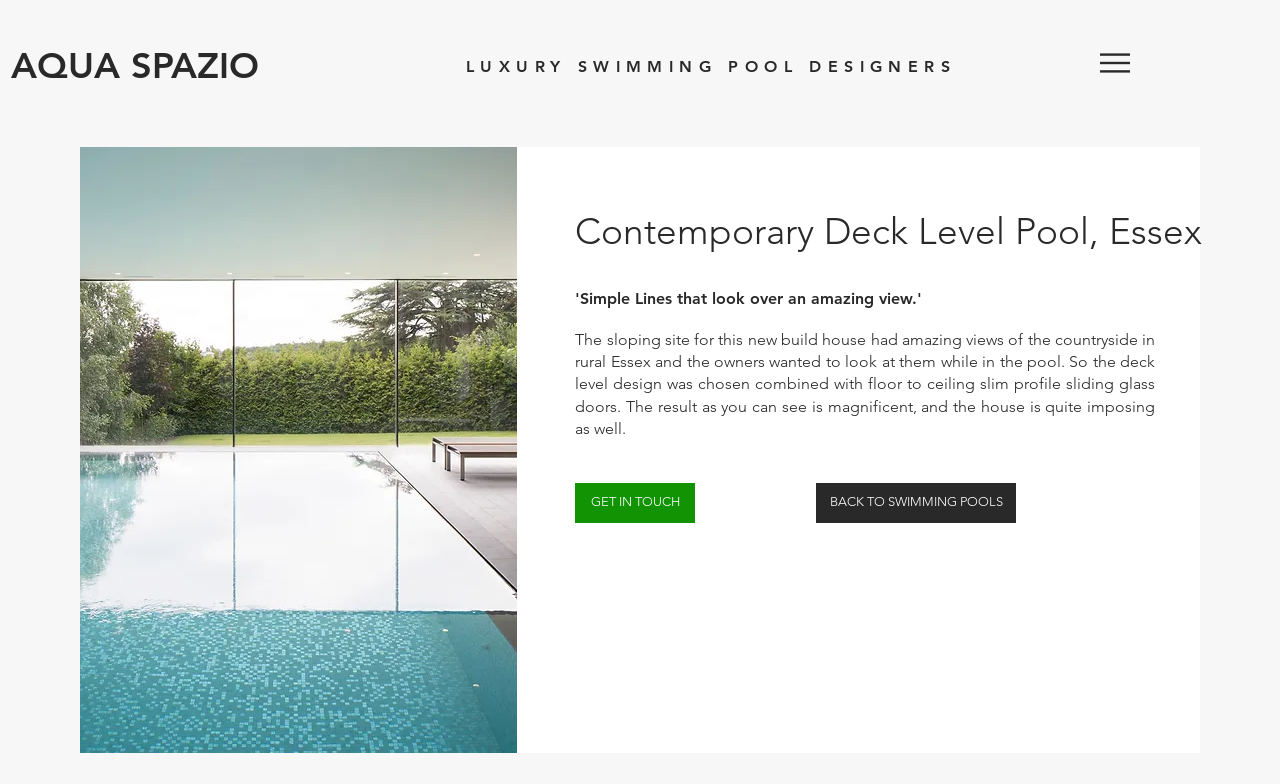Provide the text content of the webpage's main heading.

Contemporary Deck Level Pool, Essex